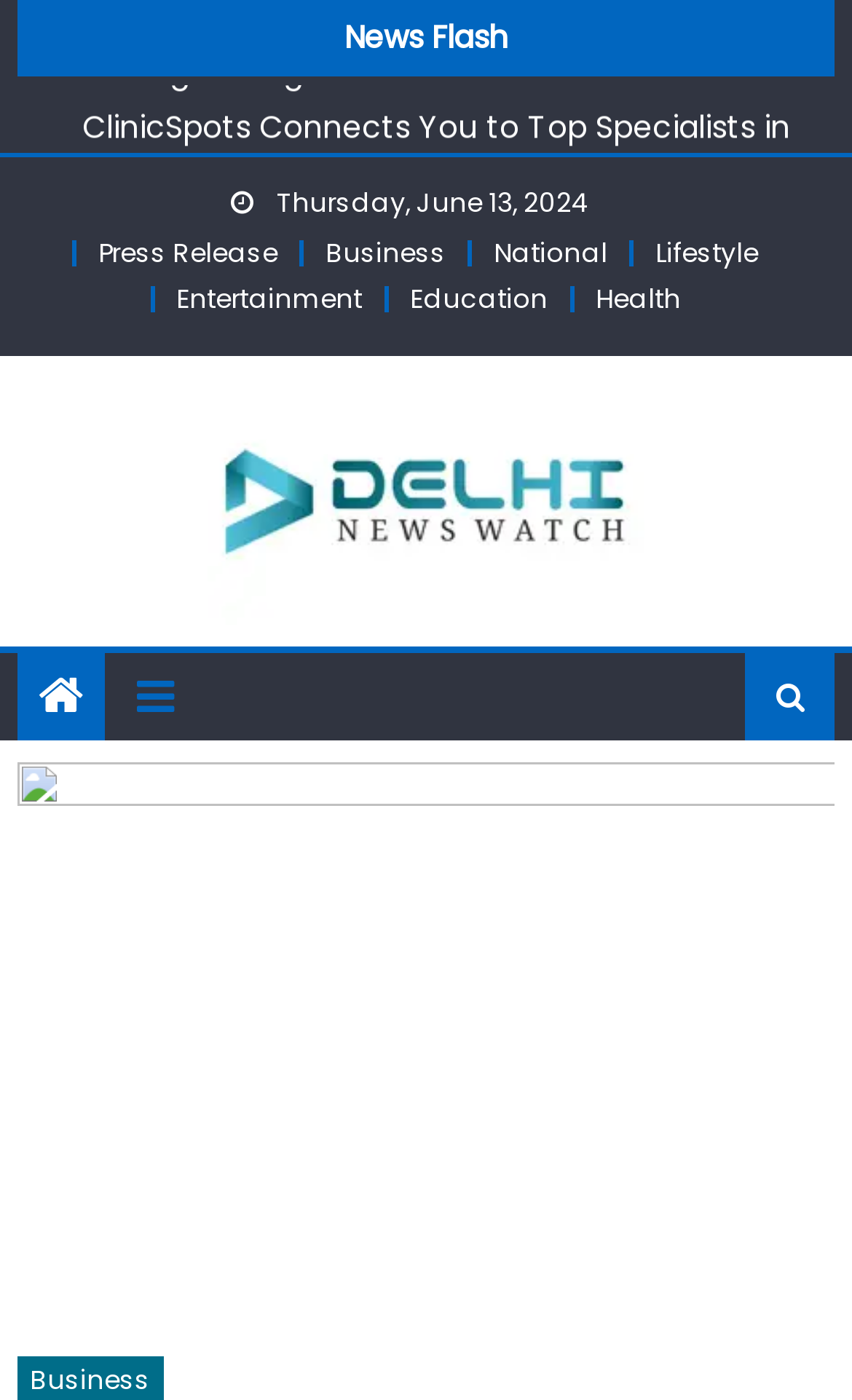Carefully observe the image and respond to the question with a detailed answer:
What is the icon represented by ''?

I recognized the Unicode character '' as a search icon, which is commonly used to represent a search function on a webpage.